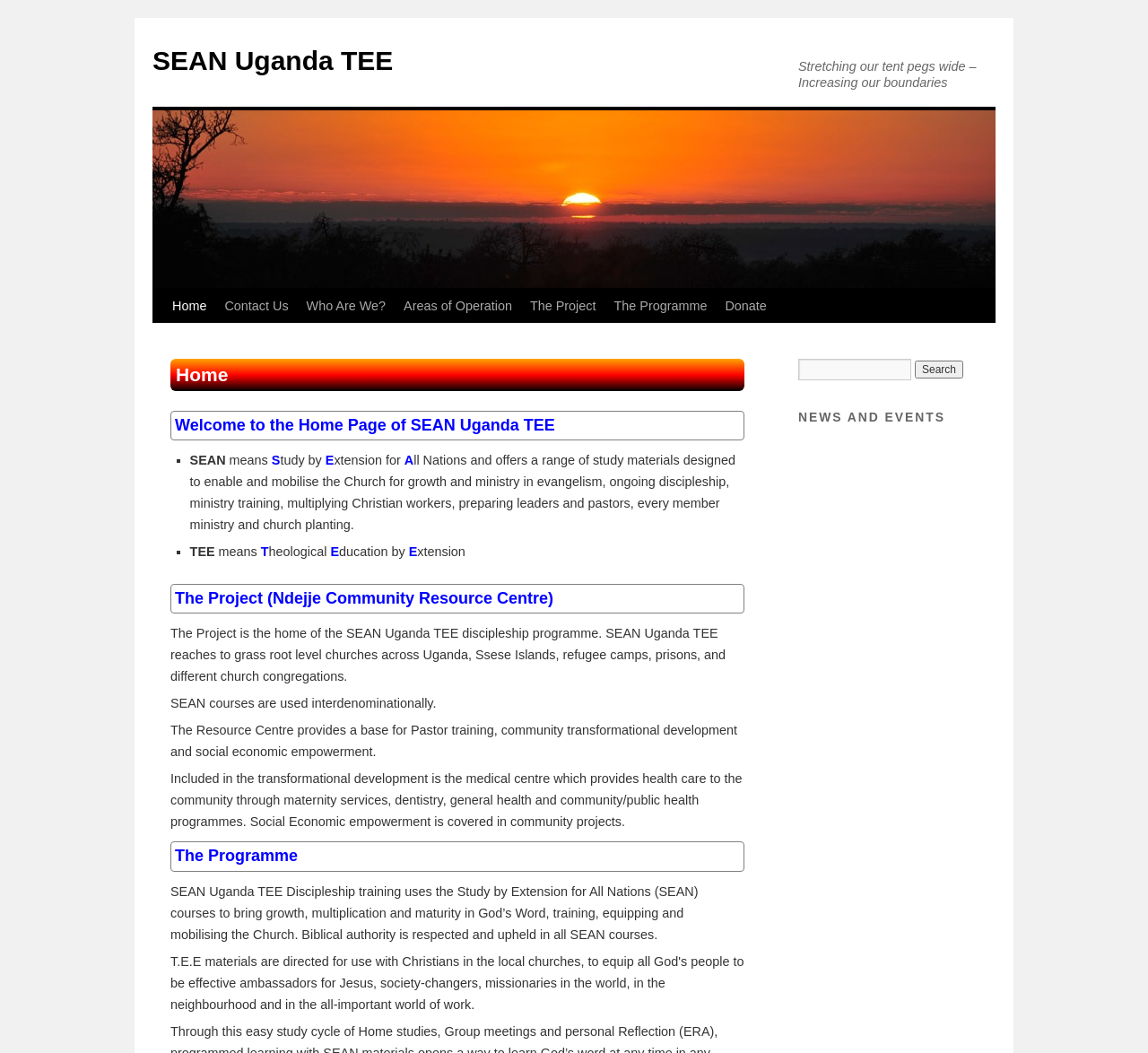Using the provided element description: "Contact Us", determine the bounding box coordinates of the corresponding UI element in the screenshot.

[0.188, 0.274, 0.259, 0.307]